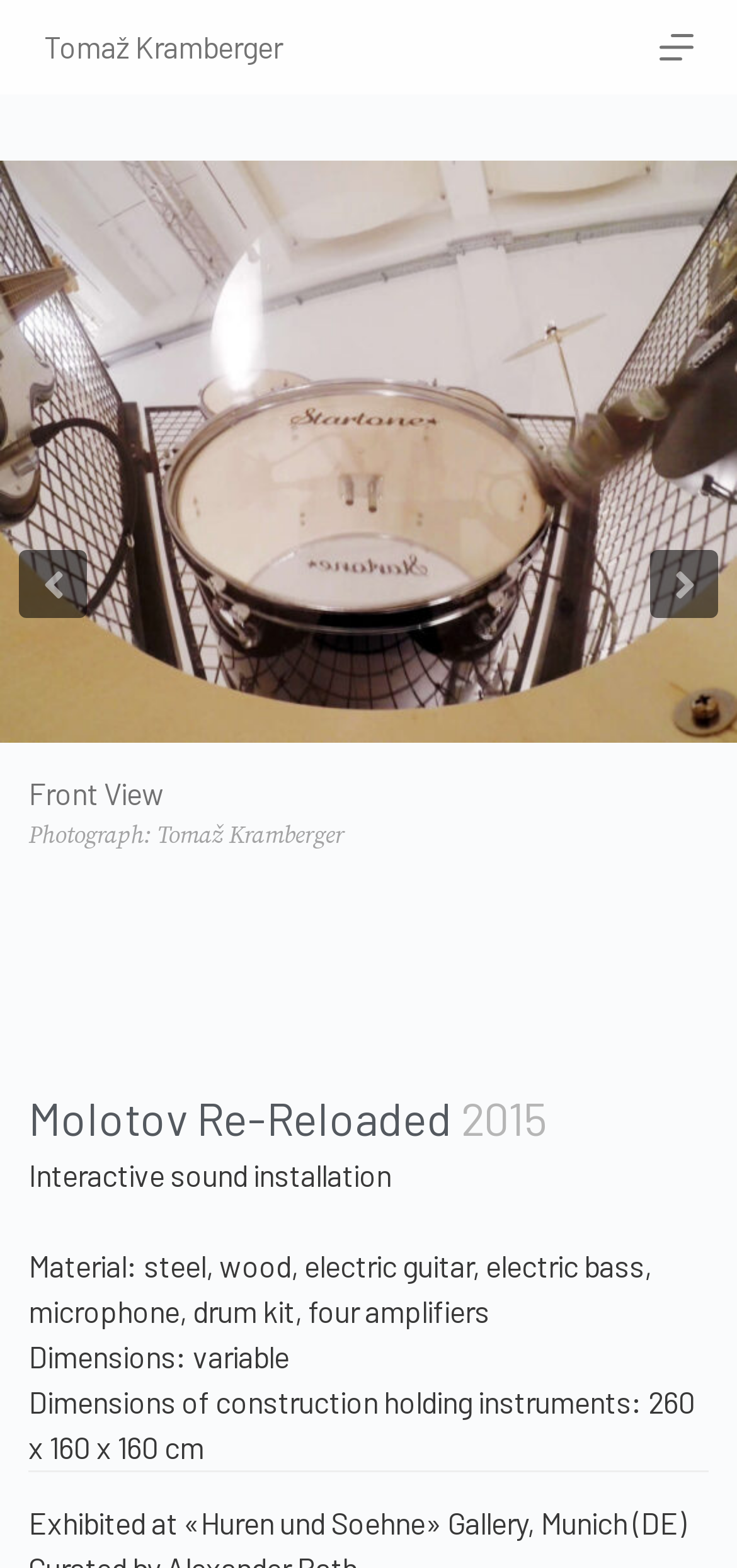Bounding box coordinates should be in the format (top-left x, top-left y, bottom-right x, bottom-right y) and all values should be floating point numbers between 0 and 1. Determine the bounding box coordinate for the UI element described as: parent_node: Front View

[0.026, 0.351, 0.118, 0.395]